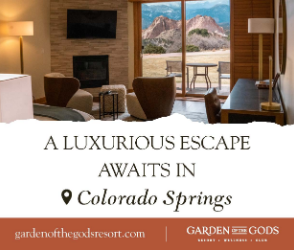Can you give a detailed response to the following question using the information from the image? What is the primary focus of the room's design?

The caption describes the room as 'beautifully designed' and mentions 'stylish seating arrangements', indicating that the primary focus of the room's design is to provide a comfortable and elegant atmosphere for guests.